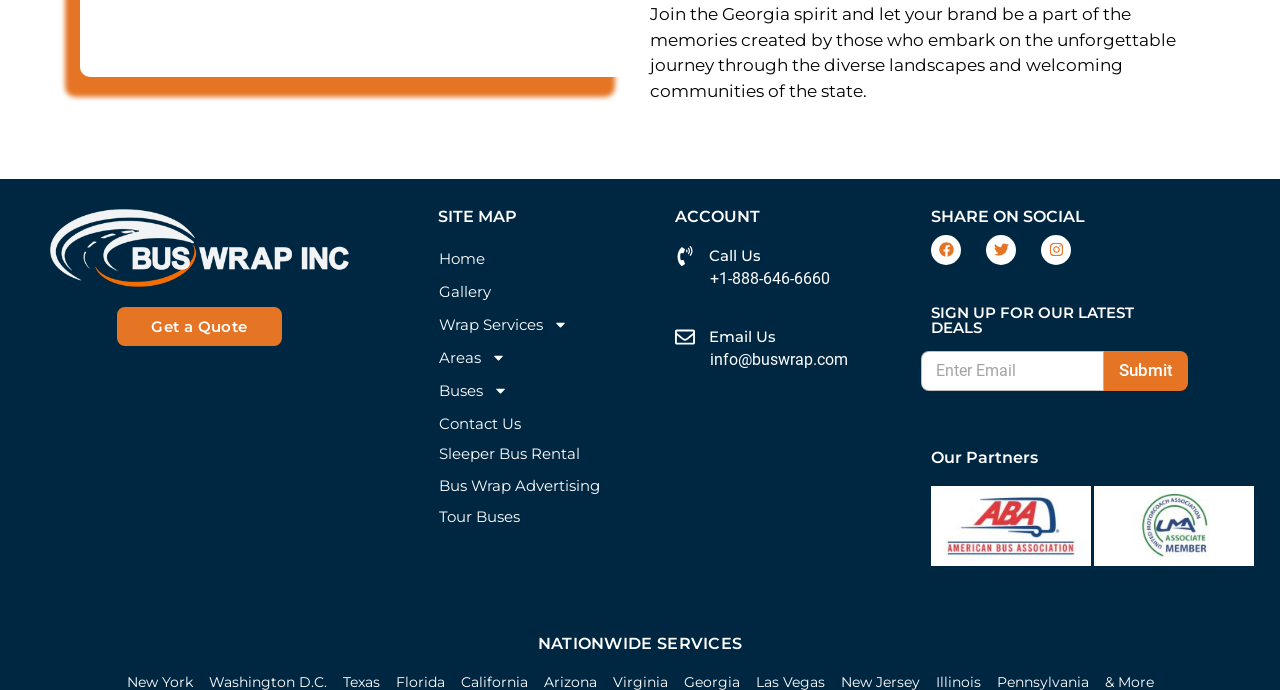Using the given description, provide the bounding box coordinates formatted as (top-left x, top-left y, bottom-right x, bottom-right y), with all values being floating point numbers between 0 and 1. Description: Twitter

[0.77, 0.34, 0.794, 0.384]